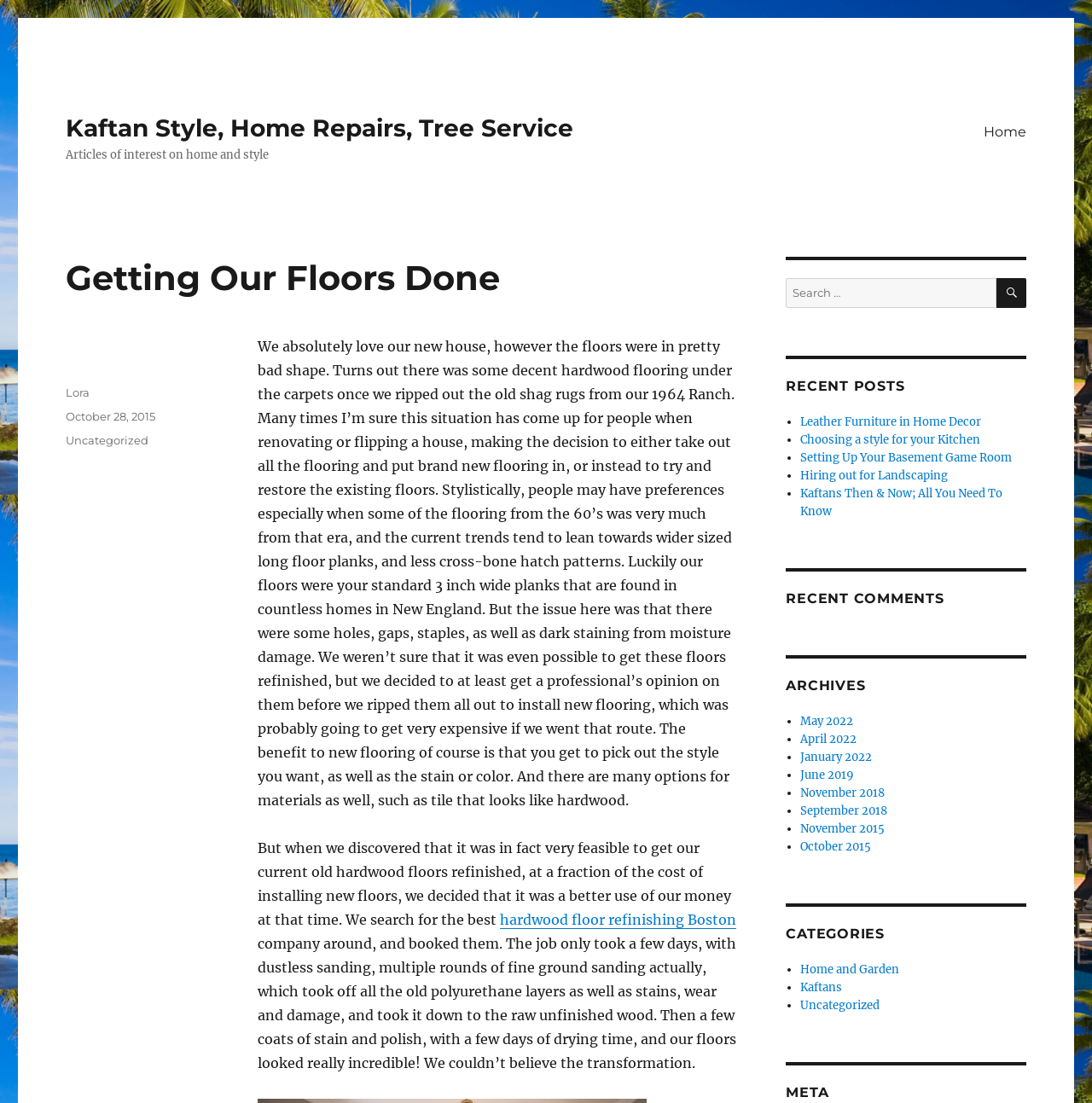Give a detailed overview of the webpage's appearance and contents.

This webpage is about home repairs and style, with a focus on a personal experience of getting floors done. At the top, there is a link to "Kaftan Style, Home Repairs, Tree Service" and a brief description of "Articles of interest on home and style". 

Below this, there is a main article titled "Getting Our Floors Done" which describes the author's experience of renovating their home, specifically the process of refinishing their hardwood floors. The article is divided into several paragraphs, with a link to "hardwood floor refinishing Boston" in the middle. 

To the right of the main article, there is a navigation menu with several sections. The first section is "Primary Menu" with a link to "Home". Below this, there is a search bar with a button labeled "SEARCH". 

Underneath the search bar, there are several sections, including "RECENT POSTS", "RECENT COMMENTS", "ARCHIVES", "CATEGORIES", and "META". Each section has a list of links, with "RECENT POSTS" listing several article titles, "ARCHIVES" listing months and years, and "CATEGORIES" listing categories such as "Home and Garden" and "Kaftans".